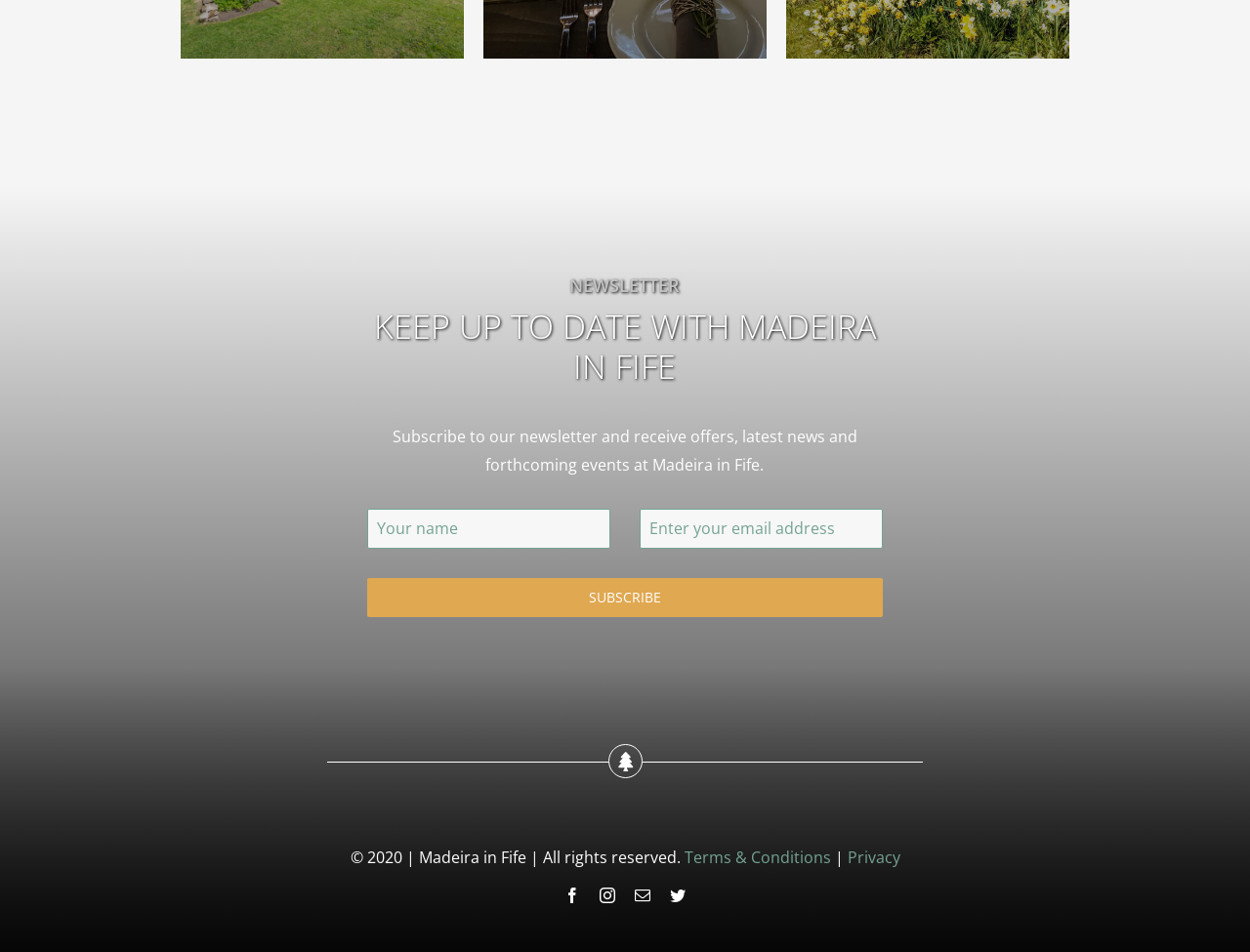Locate the bounding box coordinates of the element you need to click to accomplish the task described by this instruction: "Enter your email address".

[0.293, 0.534, 0.488, 0.576]